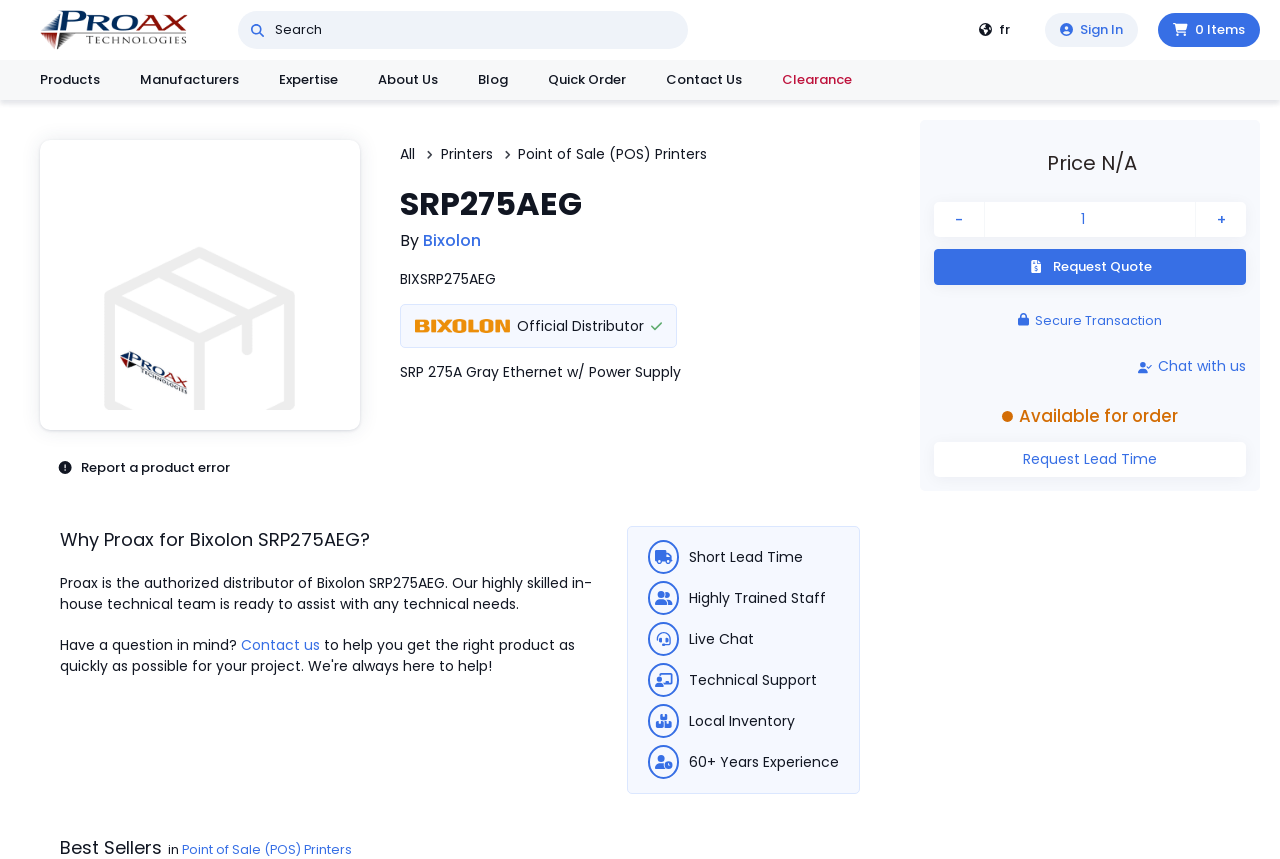Create a detailed narrative describing the layout and content of the webpage.

This webpage is an e-commerce platform, specifically a product page for the Bixolon SRP275AEG. At the top left, there is a Proax logo, which is also a link. Next to it, there is a search bar with a "Search" link. On the top right, there are links for "fr" (French language), "Sign In", and "0 Items" (shopping cart).

Below the top navigation, there are several categories listed horizontally, including "Products", "Manufacturers", "Expertise", "About Us", "Blog", "Quick Order", "Contact Us", and "Clearance". 

On the left side, there is a vertical menu with various product categories, such as "Circuit Protection", "Connectors", "Enclosures", and many more. 

In the main content area, there is a prominent button for the Bixolon SRP275AEG product, accompanied by an image of the product. Below the product button, there is a "Report a product error" button.

Above the product button, there are several manufacturer logos, including Advantech, Baumer Electric, Bixolon, and many more, arranged in a grid layout.

At the bottom of the page, there are links for "Promotions" and "All" products, as well as specific product categories like "Printers".